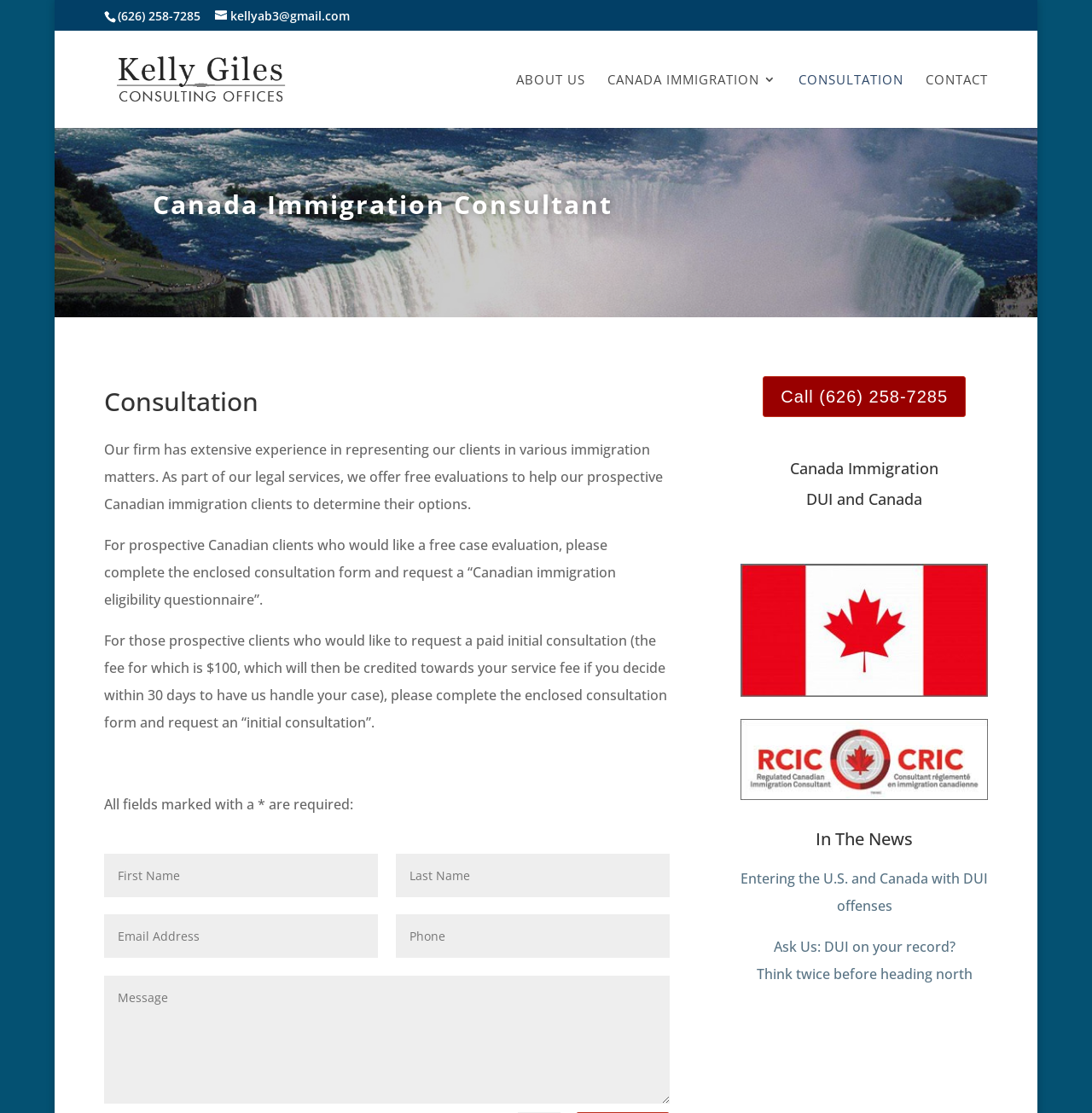Find the bounding box coordinates of the element you need to click on to perform this action: 'Call the phone number'. The coordinates should be represented by four float values between 0 and 1, in the format [left, top, right, bottom].

[0.107, 0.007, 0.183, 0.021]